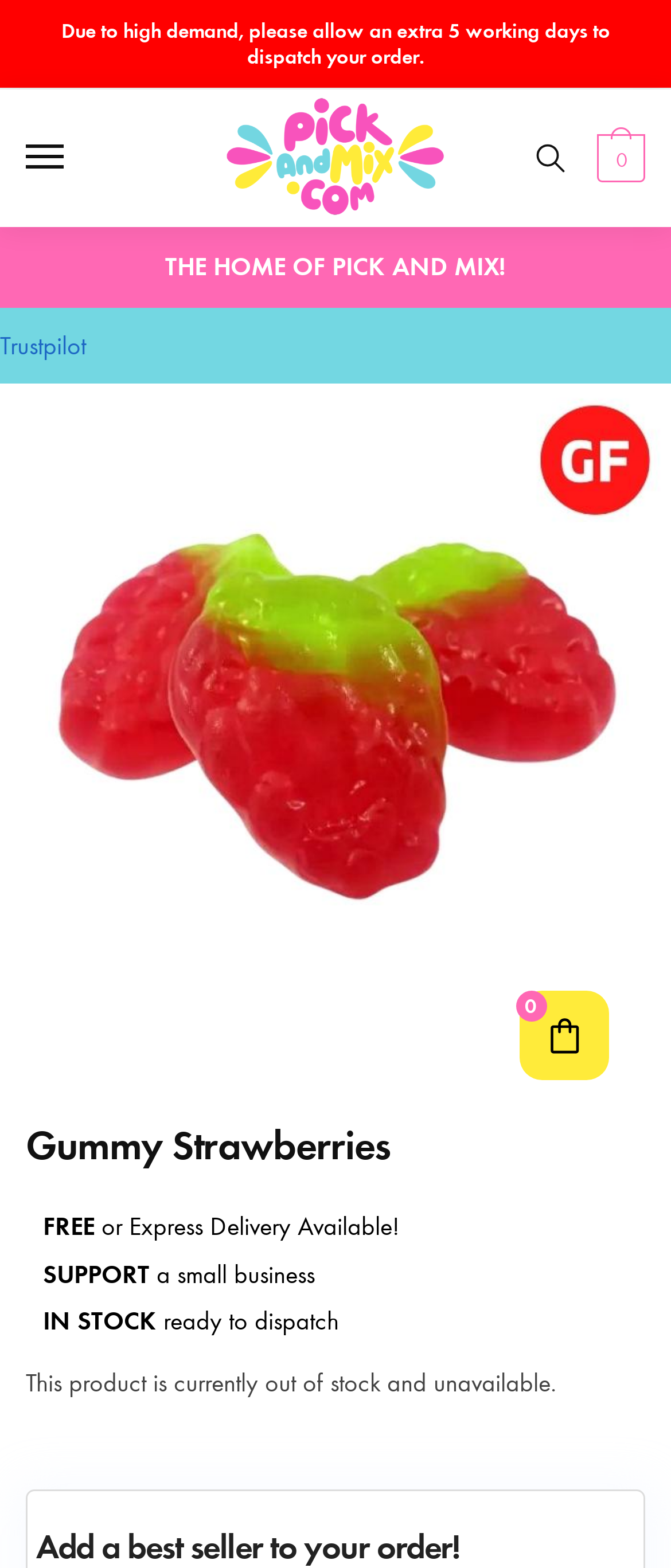Extract the bounding box coordinates for the HTML element that matches this description: "parent_node: 0 aria-label="Search toggle"". The coordinates should be four float numbers between 0 and 1, i.e., [left, top, right, bottom].

[0.795, 0.057, 0.846, 0.145]